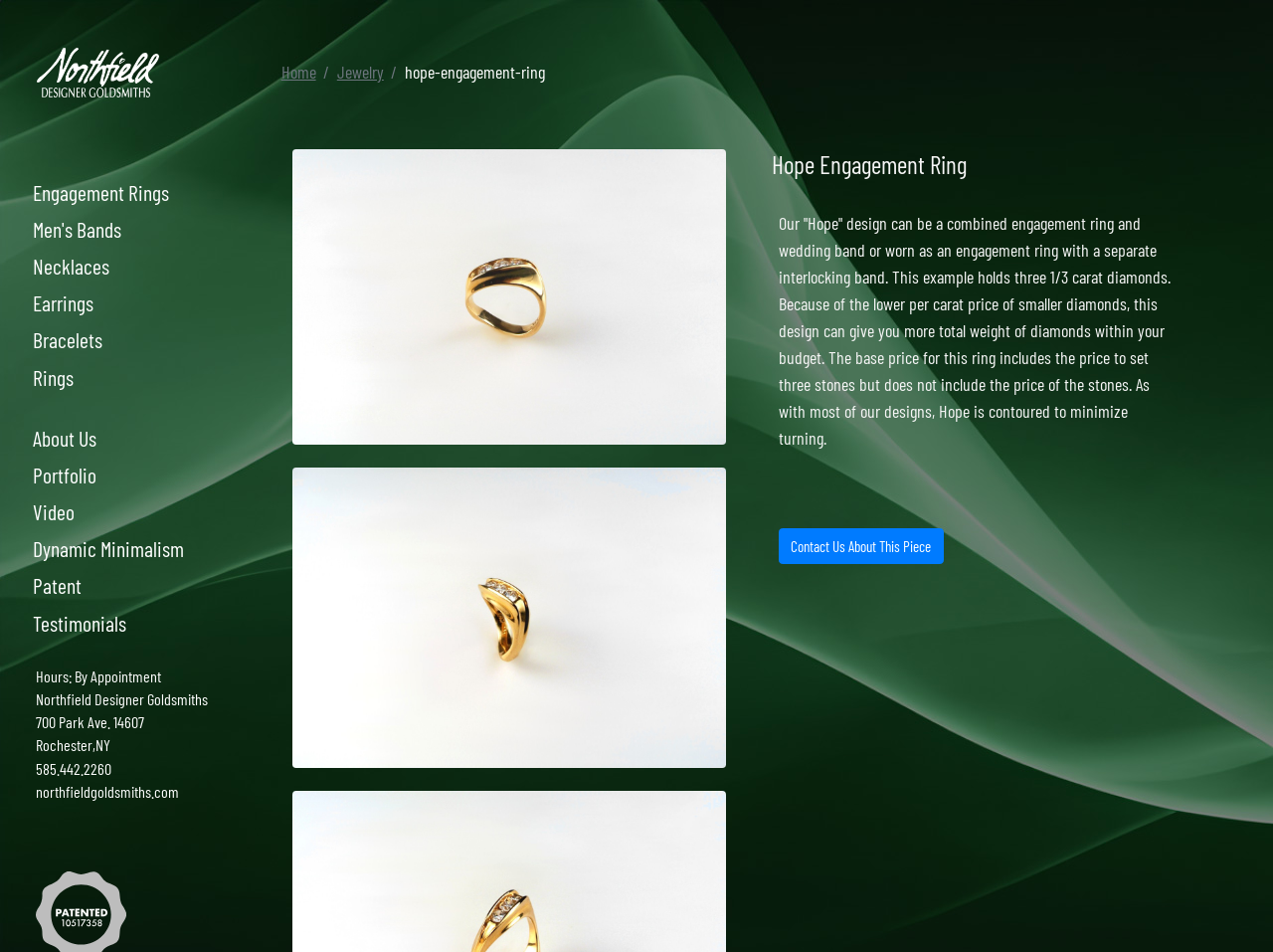Indicate the bounding box coordinates of the element that needs to be clicked to satisfy the following instruction: "Contact Us About This Piece". The coordinates should be four float numbers between 0 and 1, i.e., [left, top, right, bottom].

[0.612, 0.555, 0.741, 0.593]